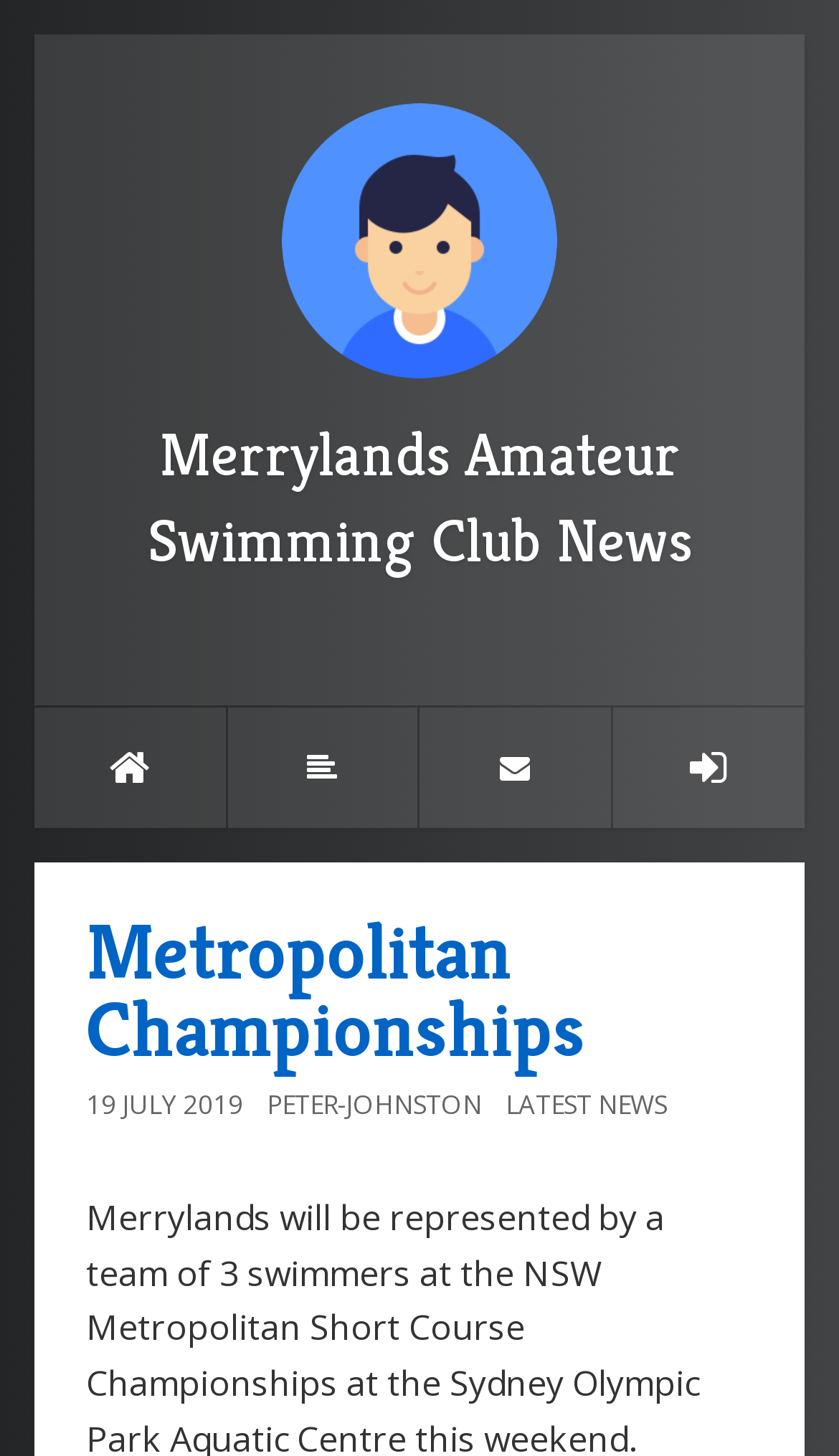Locate the UI element described as follows: "Peter-Johnston". Return the bounding box coordinates as four float numbers between 0 and 1 in the order [left, top, right, bottom].

[0.318, 0.746, 0.574, 0.771]